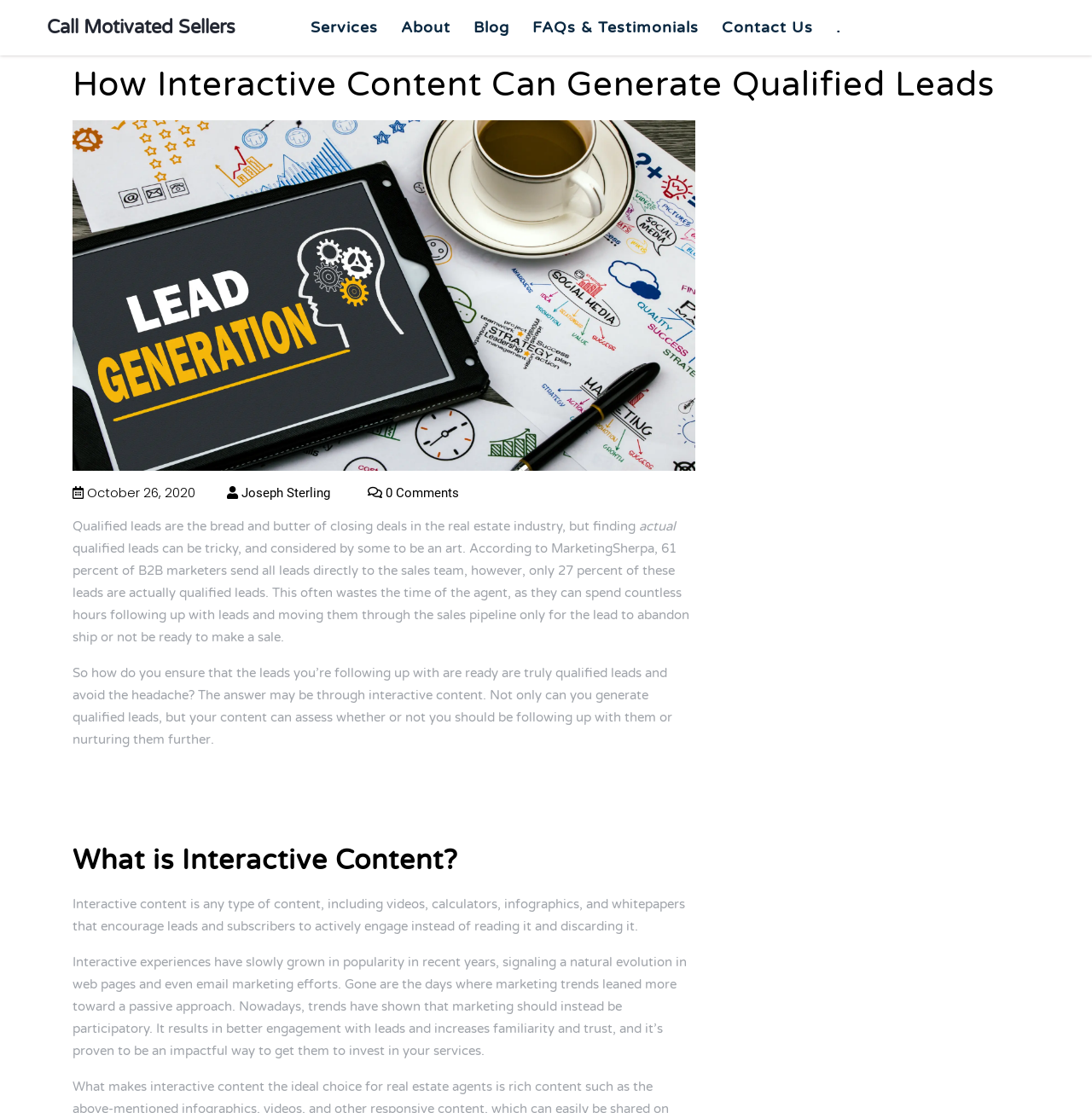Please find the bounding box coordinates of the element that needs to be clicked to perform the following instruction: "Click on 'Call Motivated Sellers'". The bounding box coordinates should be four float numbers between 0 and 1, represented as [left, top, right, bottom].

[0.043, 0.015, 0.216, 0.034]